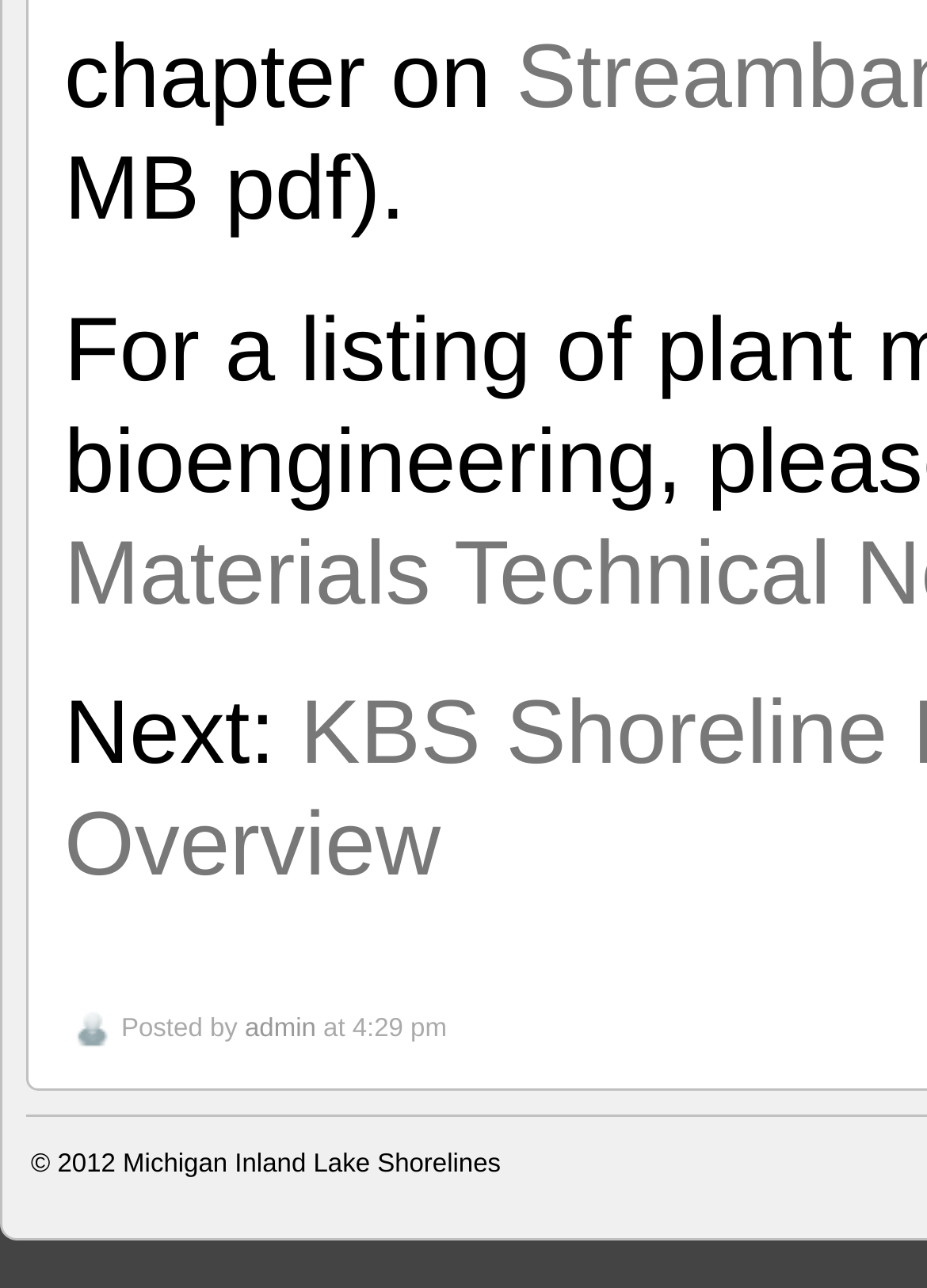What is the copyright information?
Refer to the image and answer the question using a single word or phrase.

2012 Michigan Inland Lake Shorelines